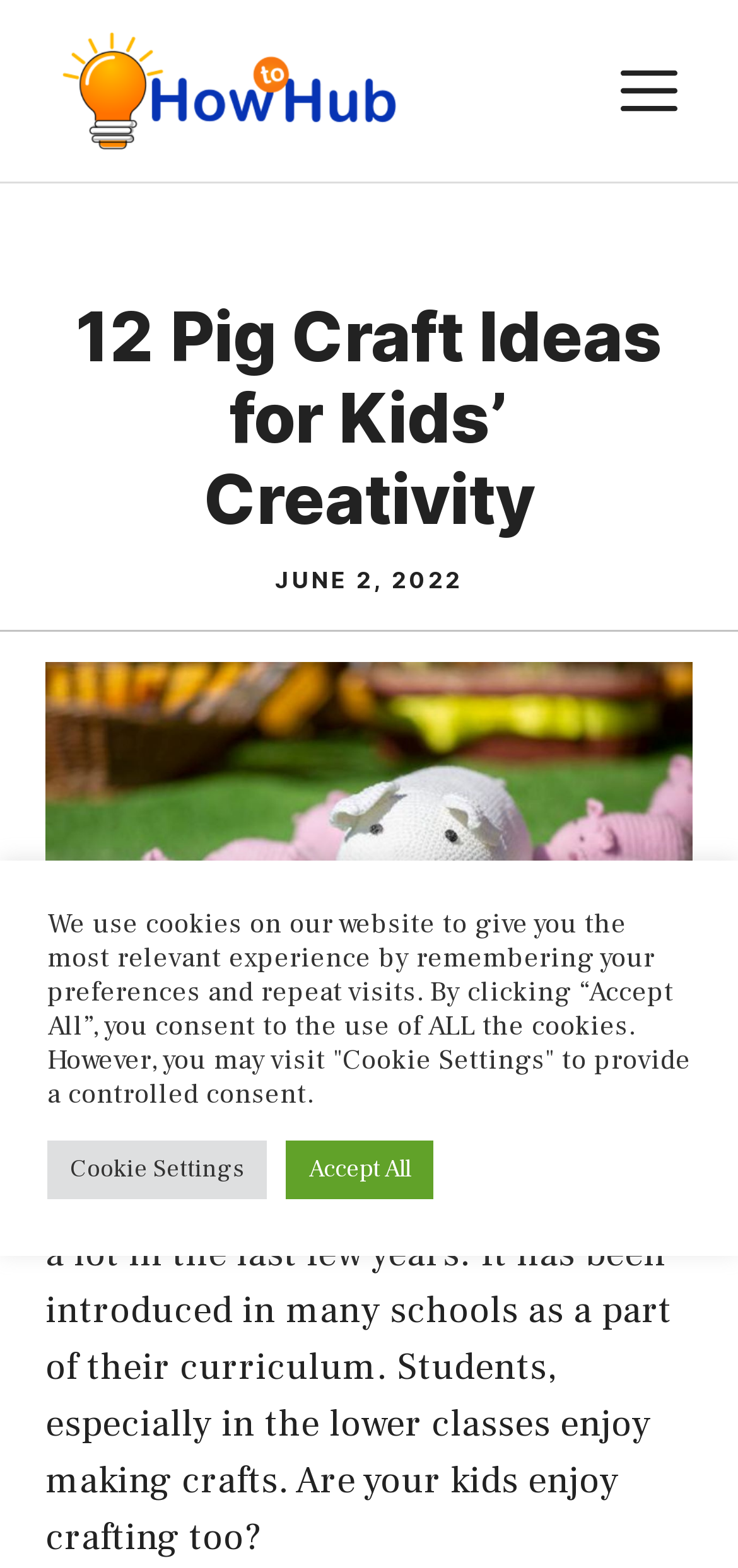Elaborate on the different components and information displayed on the webpage.

This webpage is about 12 pig craft ideas for kids' creativity. At the top, there is a banner with the site's name, accompanied by a logo image on the left and a navigation menu button on the right. Below the banner, there is a large heading that displays the title of the webpage.

On the left side of the page, there is a large image related to pig craft ideas, which takes up most of the vertical space. To the right of the image, there is a time stamp indicating the date "JUNE 2, 2022". Below the image, there is a paragraph of text that discusses the growing popularity of art and craft among students, especially in lower classes.

At the bottom of the page, there is a notification about the use of cookies on the website. This notification includes two buttons: "Cookie Settings" and "Accept All". The "Cookie Settings" button is located on the left, while the "Accept All" button is on the right.